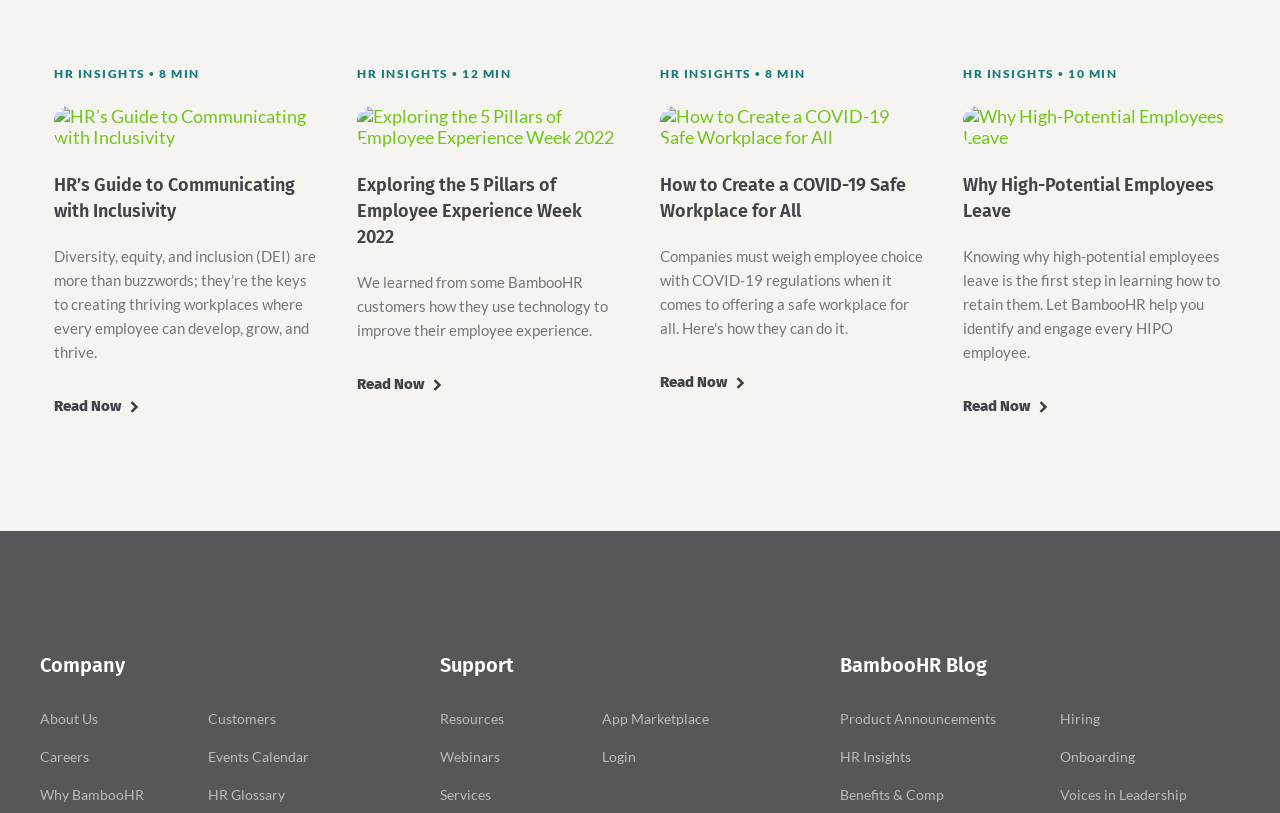Find the bounding box coordinates for the UI element whose description is: "Infrastructure". The coordinates should be four float numbers between 0 and 1, in the format [left, top, right, bottom].

None